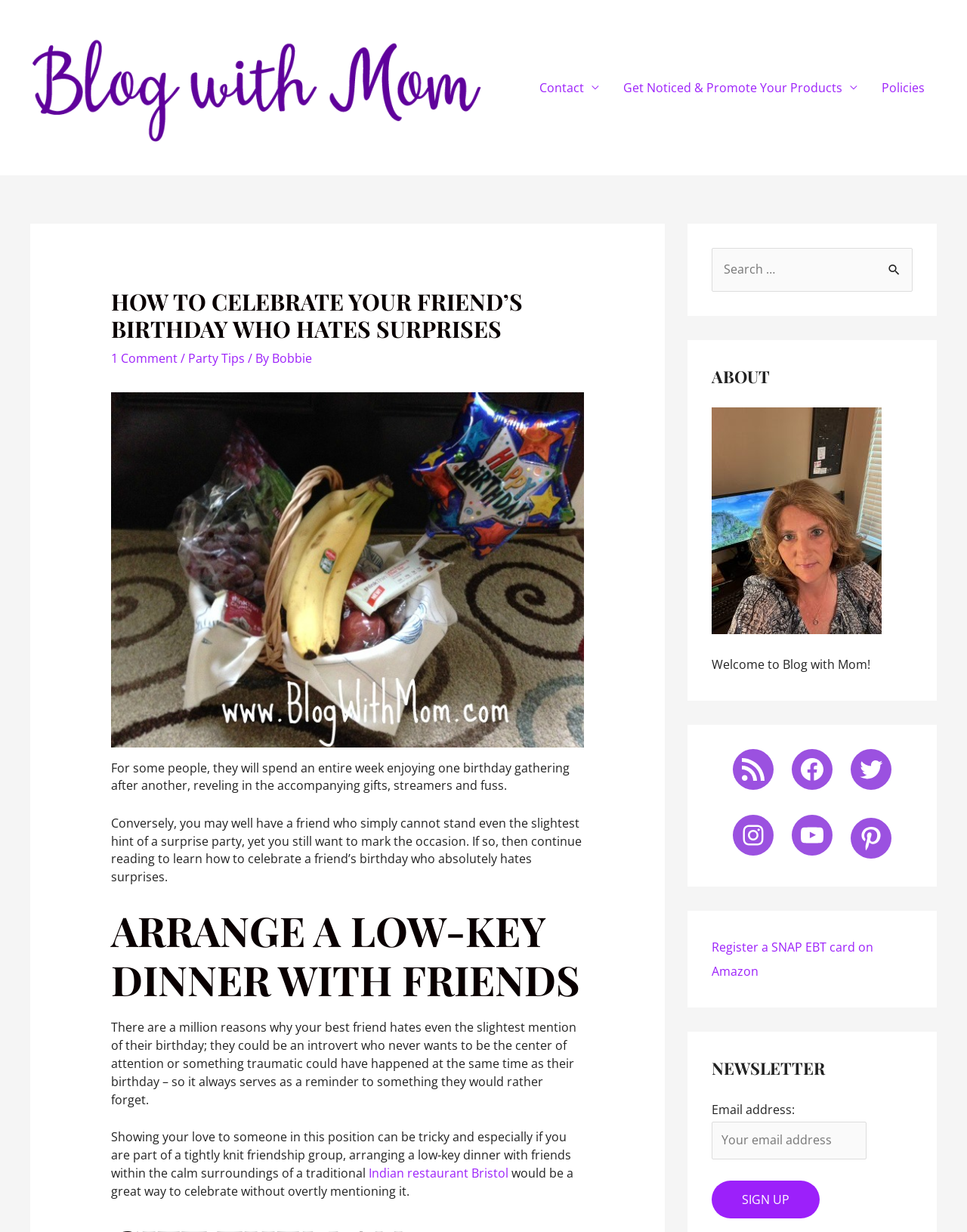What is the topic of the article?
By examining the image, provide a one-word or phrase answer.

Celebrating a friend's birthday who hates surprises